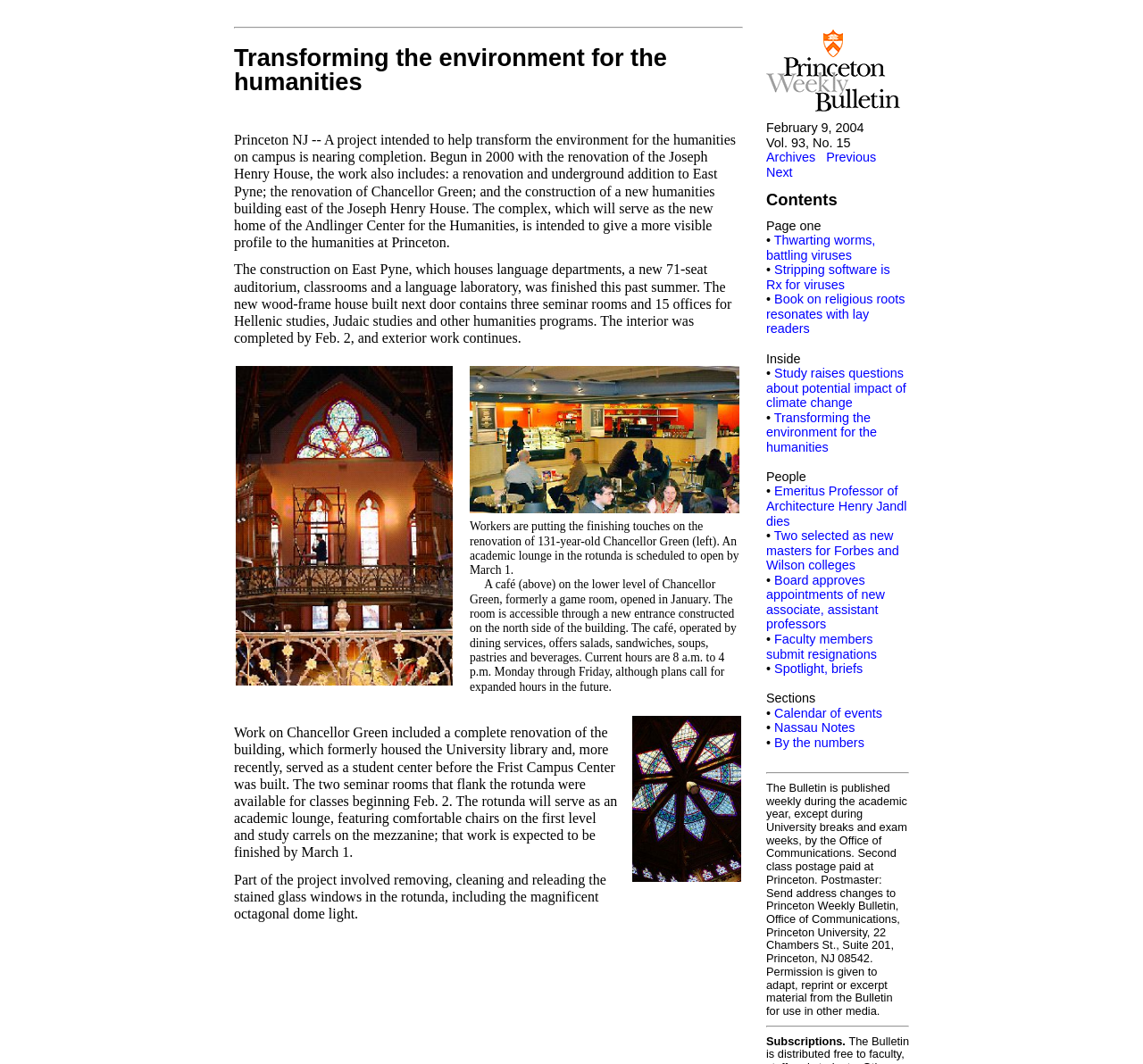What is the name of the building being renovated?
Analyze the image and provide a thorough answer to the question.

The answer can be found in the image caption 'Cafe on lower level Workers are putting the finishing touches on the renovation of 131-year-old Chancellor Green (left). ...' which indicates that Chancellor Green is the building being renovated.